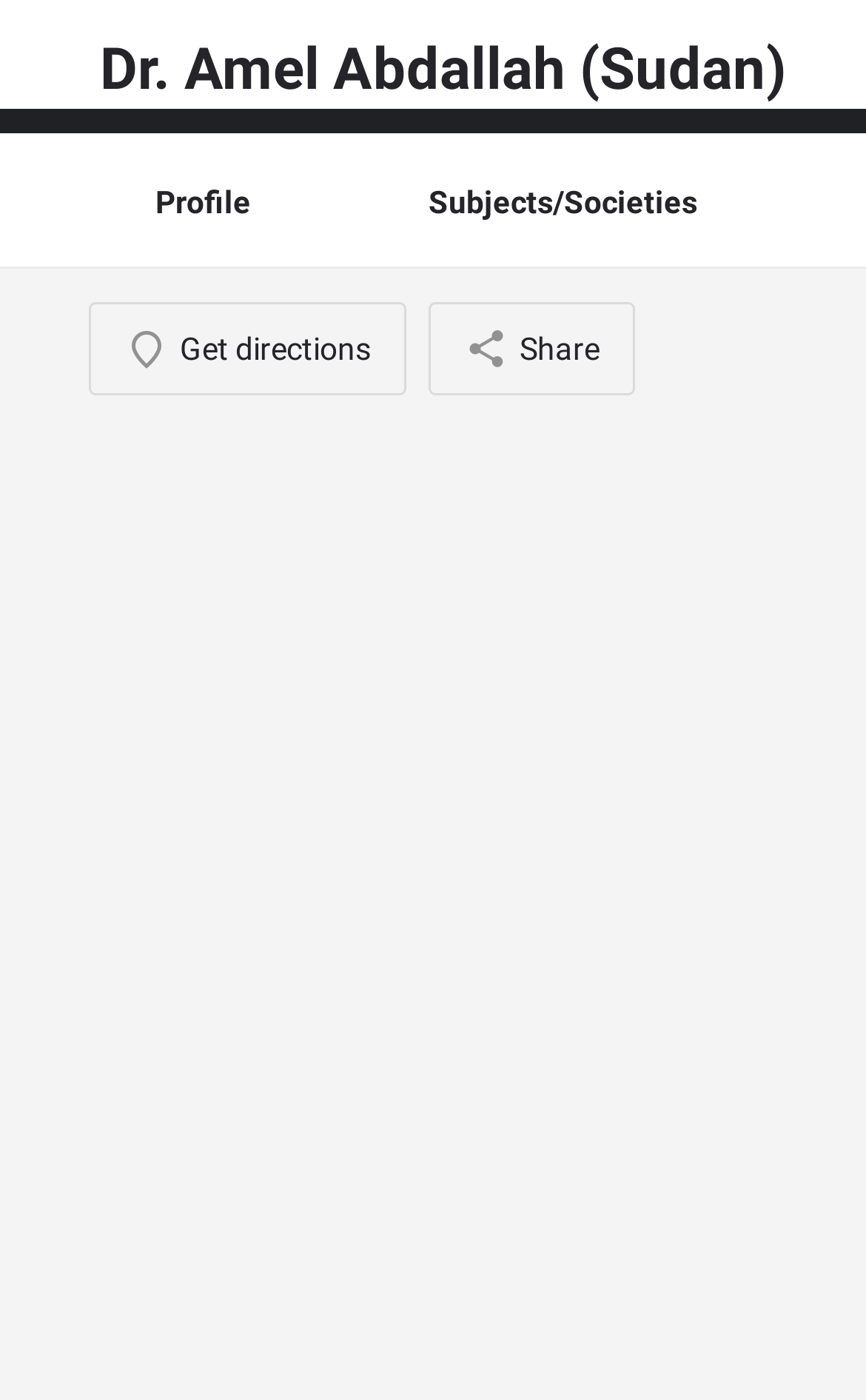Provide a single word or phrase to answer the given question: 
How many headings are there in the webpage?

4